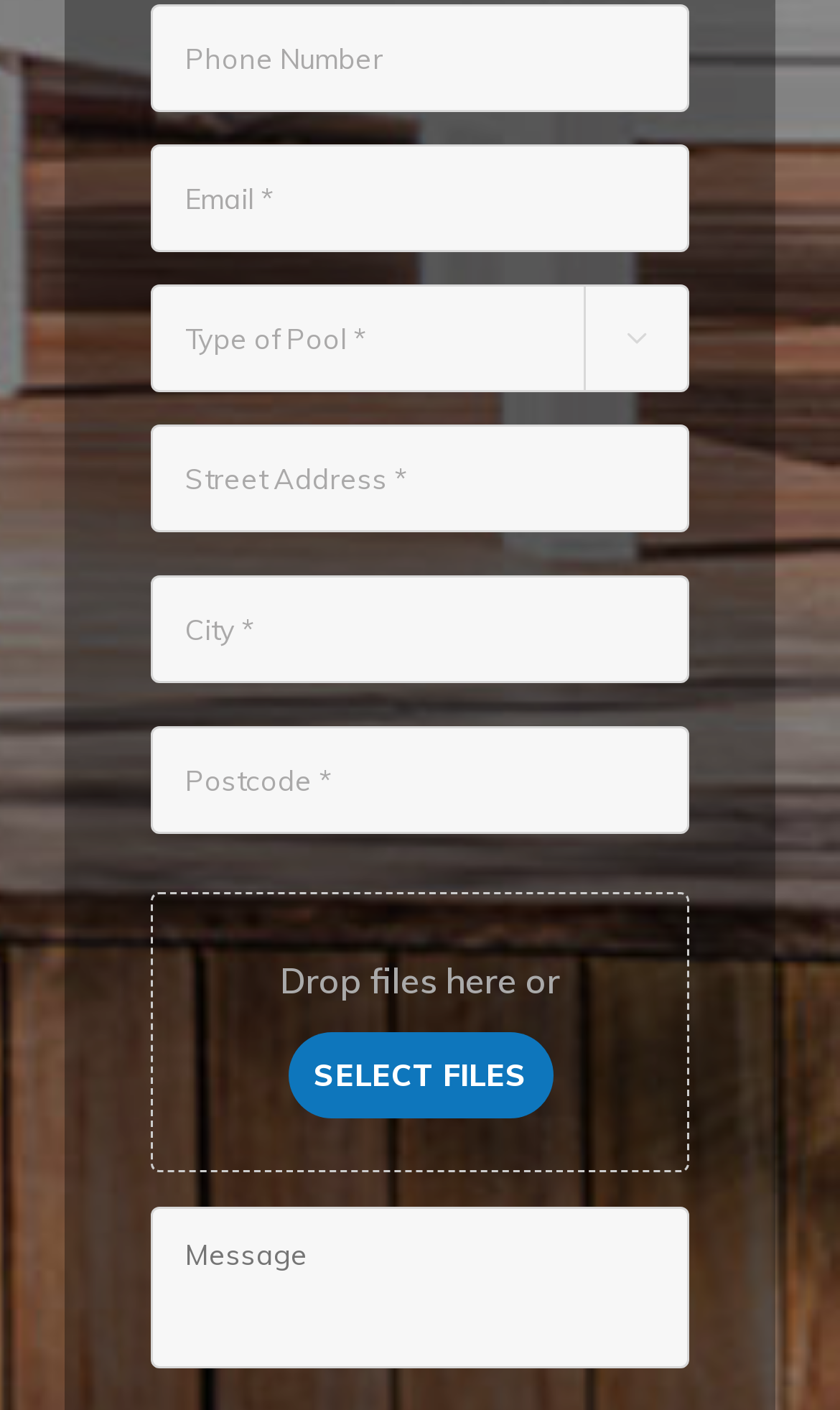Identify the bounding box coordinates of the element to click to follow this instruction: 'Upload file'. Ensure the coordinates are four float values between 0 and 1, provided as [left, top, right, bottom].

[0.342, 0.733, 0.658, 0.794]